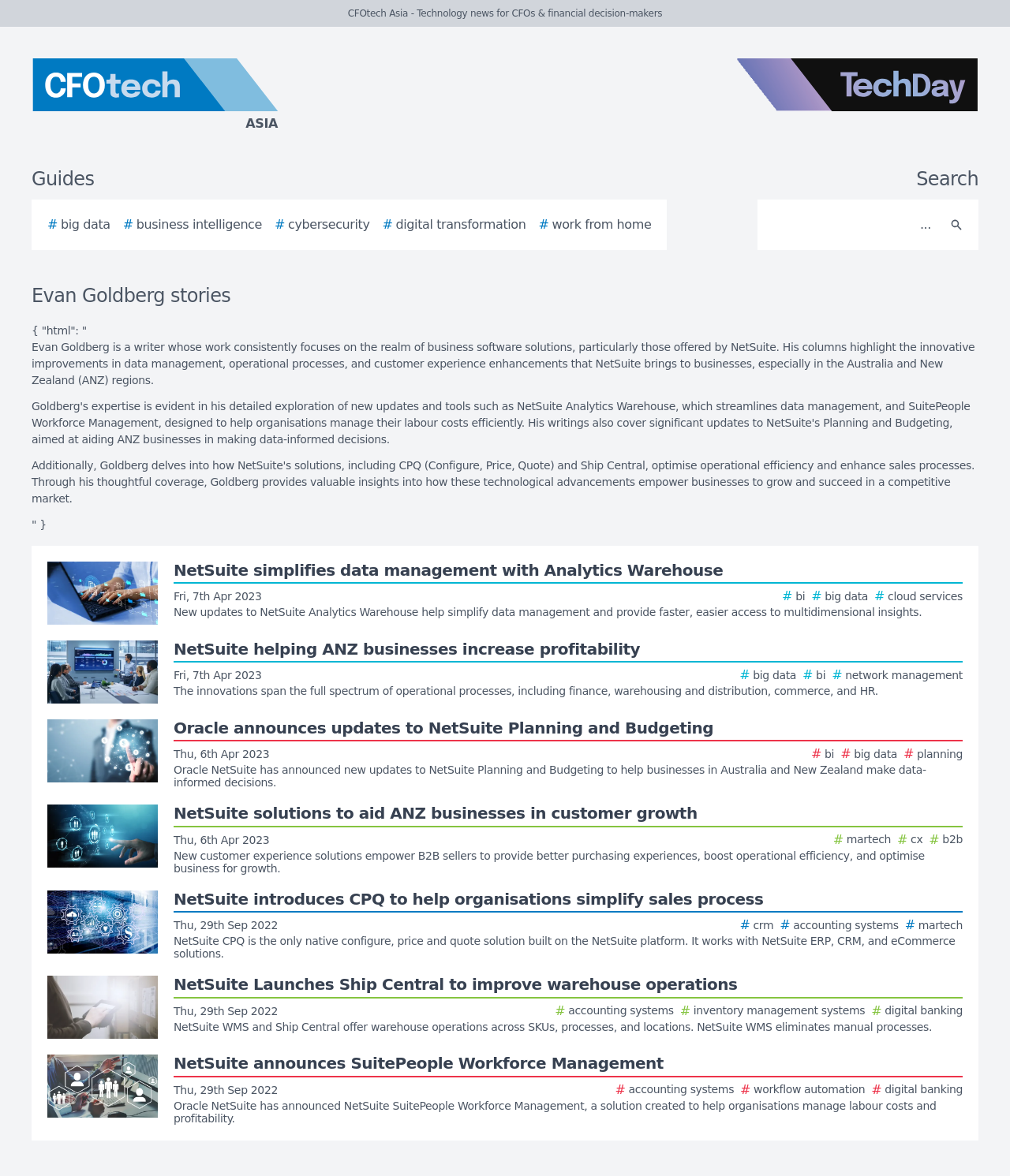Specify the bounding box coordinates of the area that needs to be clicked to achieve the following instruction: "Read Evan Goldberg stories".

[0.031, 0.239, 0.969, 0.264]